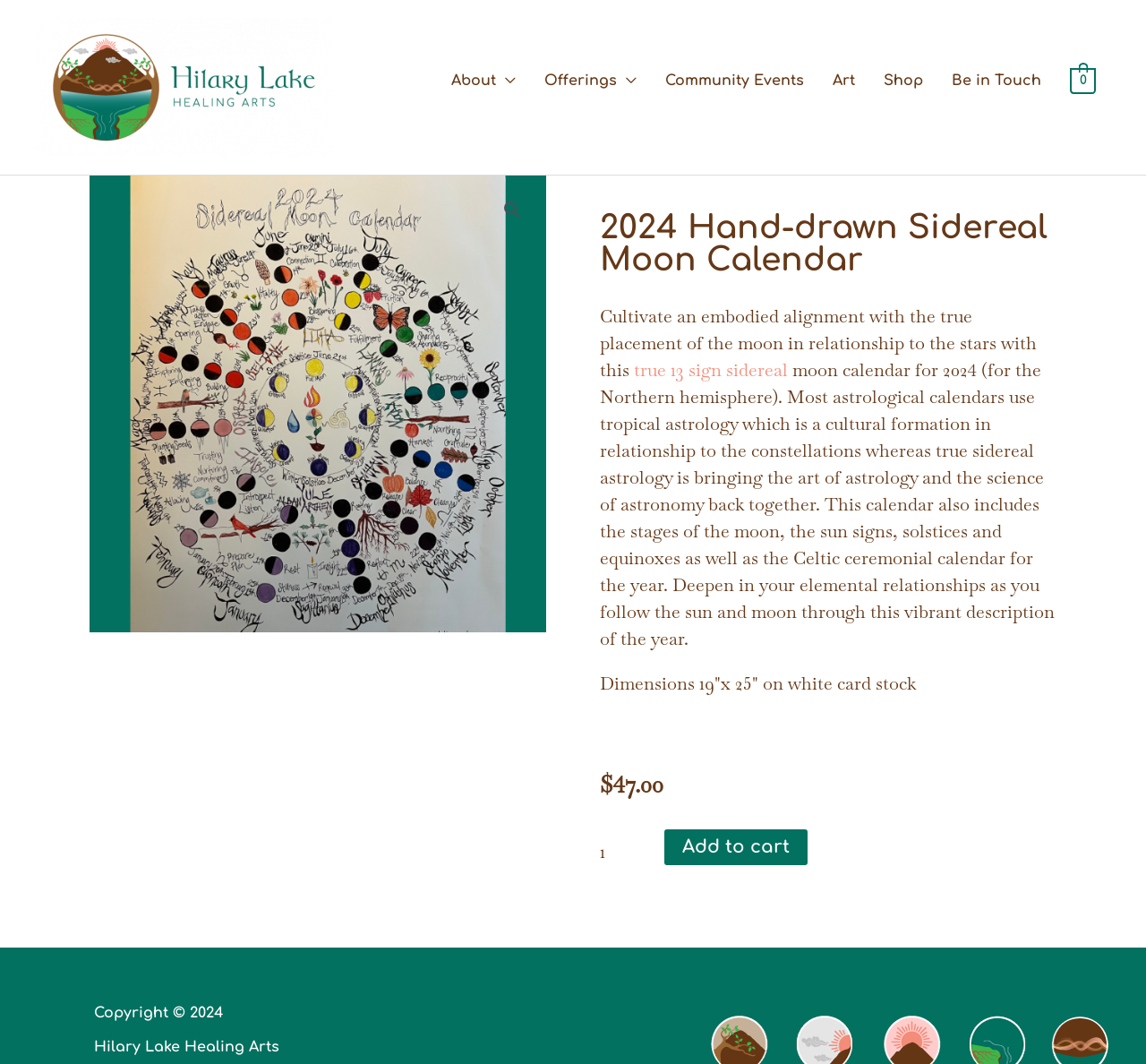What is the price of the 2024 sidereal moon calendar?
Look at the screenshot and give a one-word or phrase answer.

$47.00